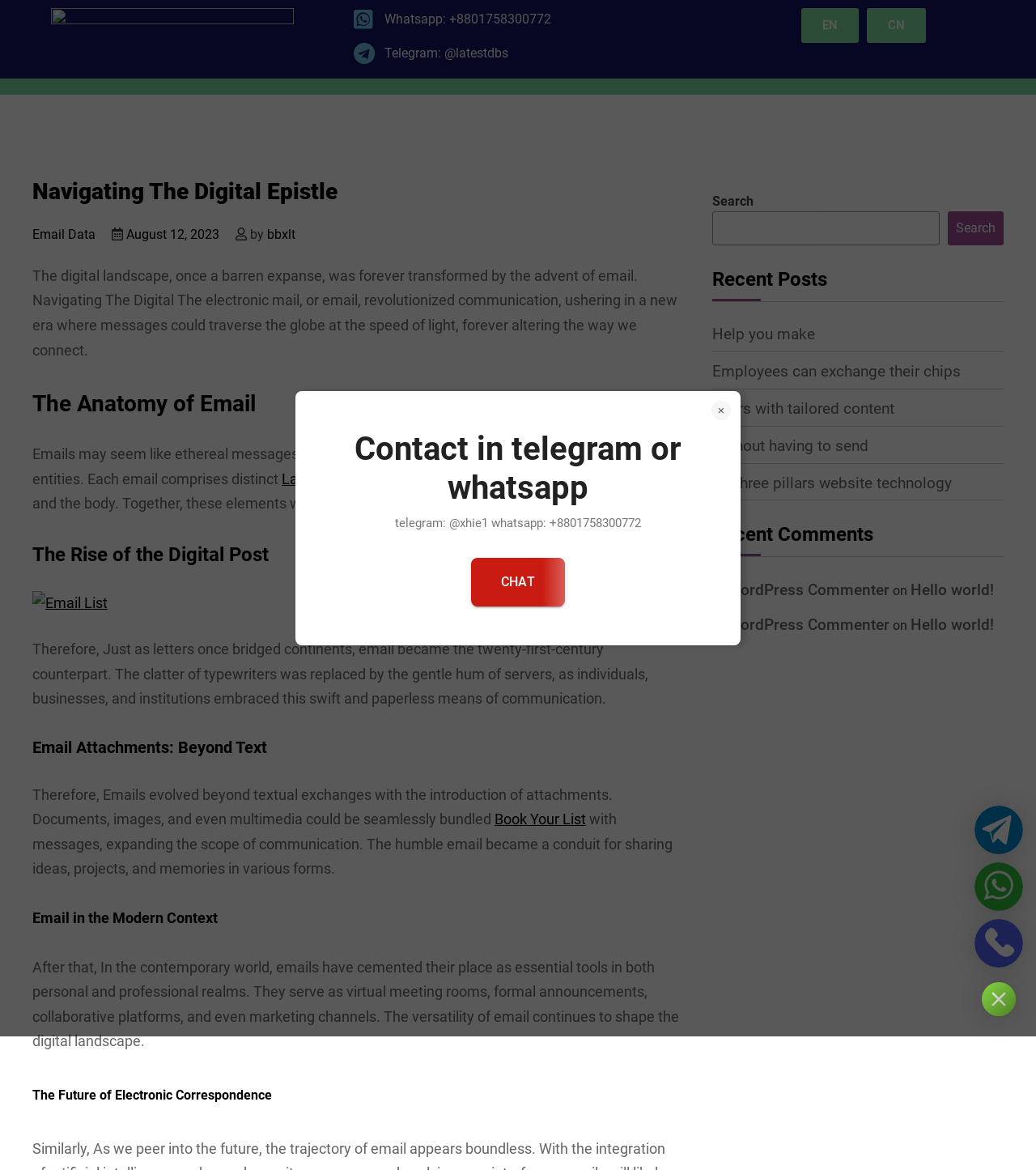What is the contact information?
Look at the webpage screenshot and answer the question with a detailed explanation.

I found the contact information by looking at the heading 'Contact in telegram or whatsapp' and the static text 'telegram: @xhie1 whatsapp: +8801758300772' below it.